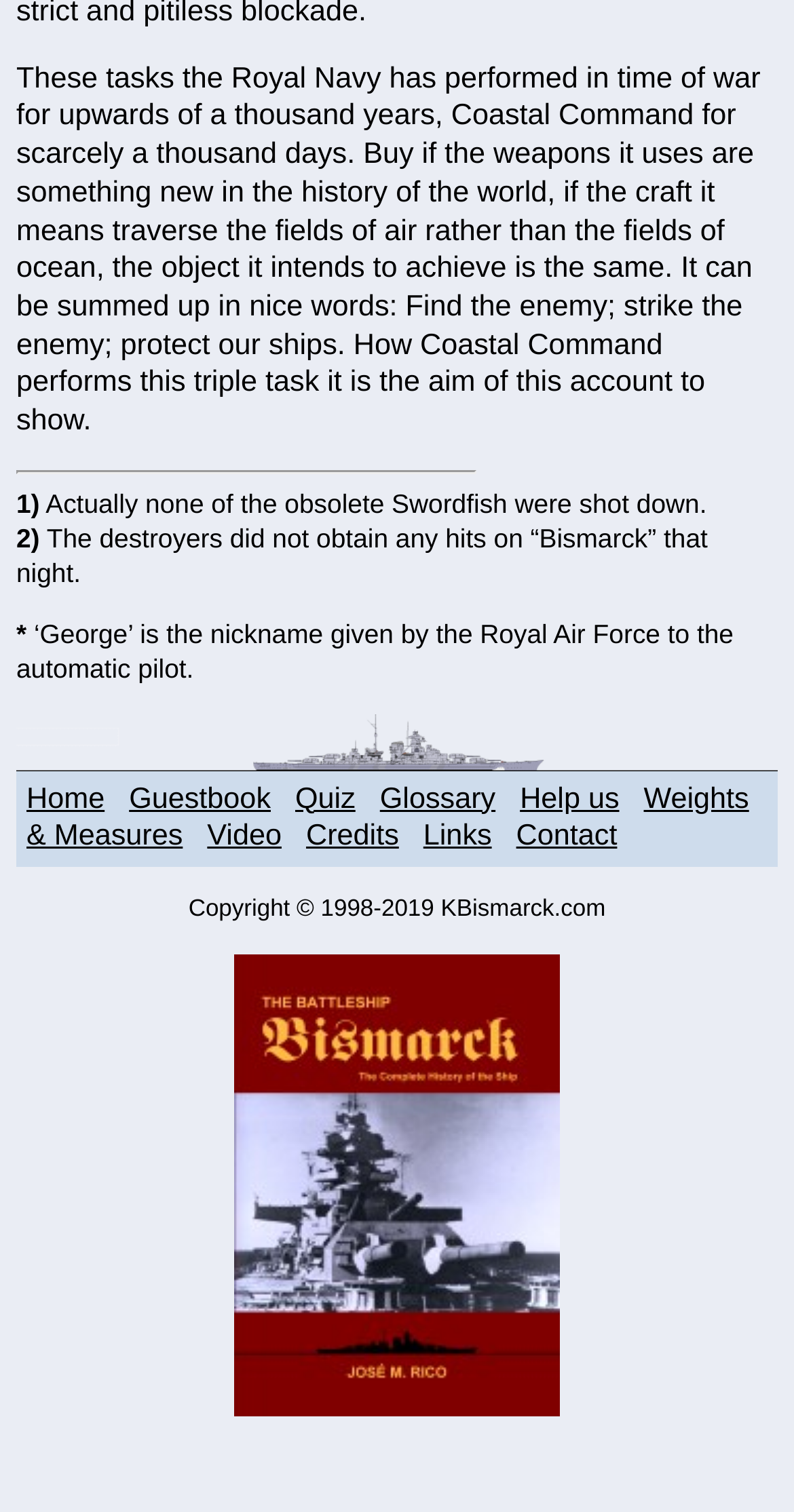Please give a one-word or short phrase response to the following question: 
What is the copyright year range?

1998-2019